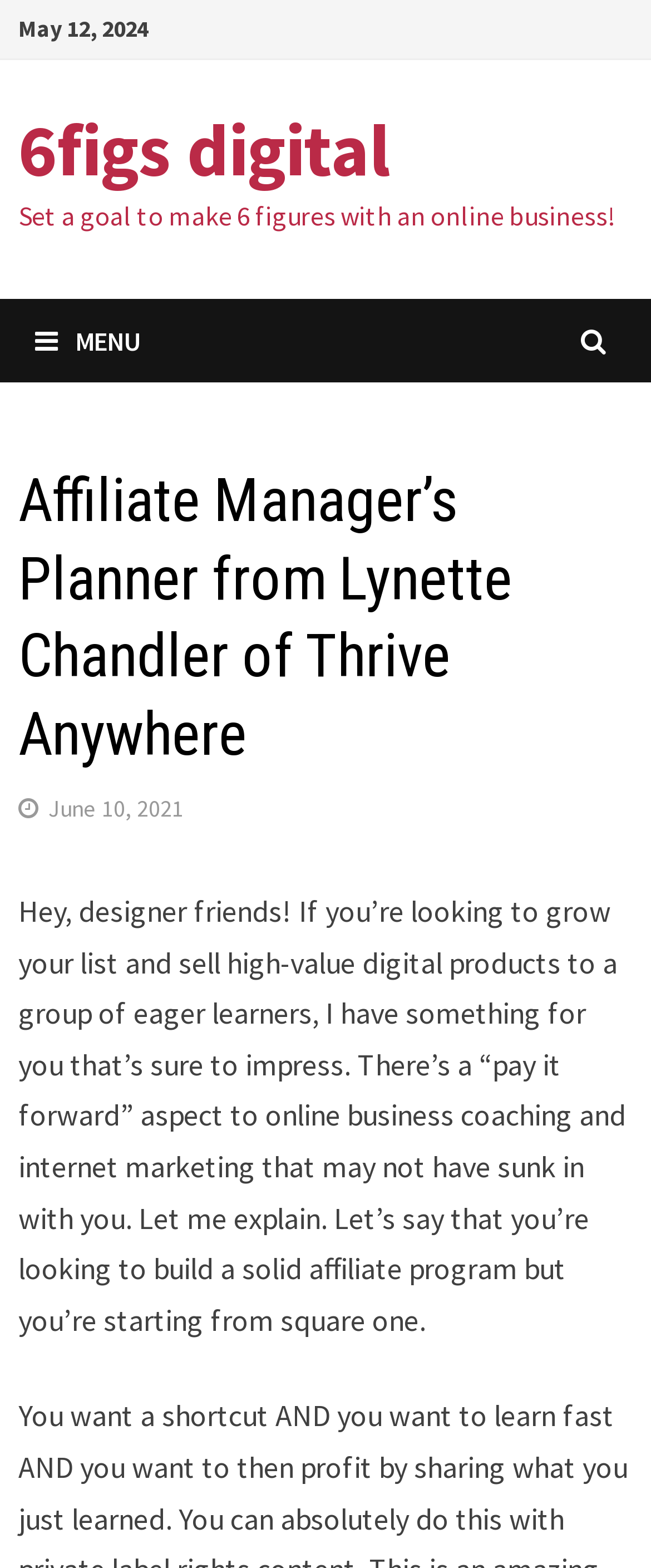Please give a succinct answer using a single word or phrase:
Who is the author of the webpage content?

Lynette Chandler